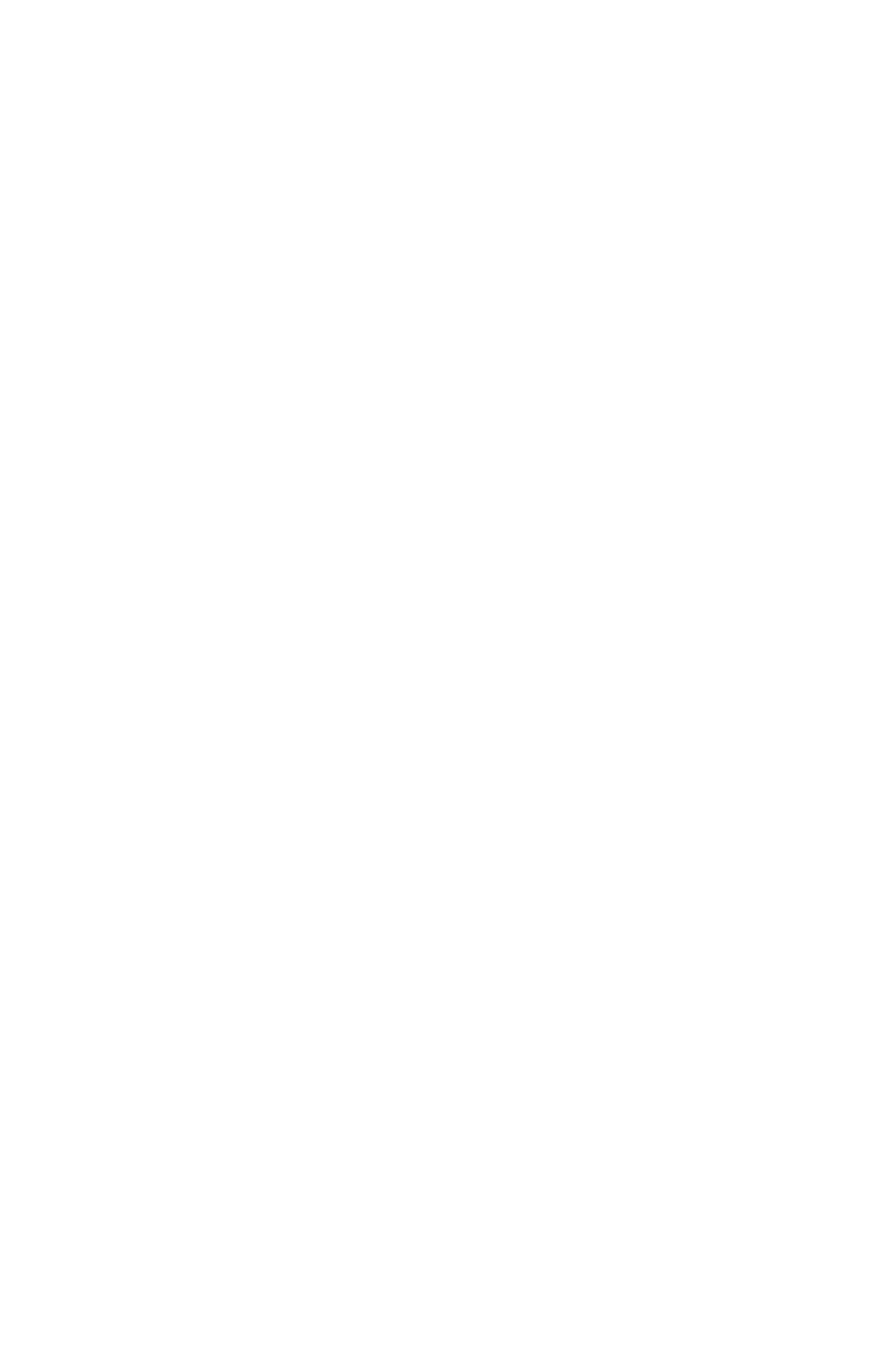Please provide a comprehensive answer to the question based on the screenshot: How many phone numbers are listed?

I counted the number of link elements with phone numbers. There are three links with phone numbers: '905-791-2673', '905-793-8464', and '905.793.6610' and '905.793.6611'.